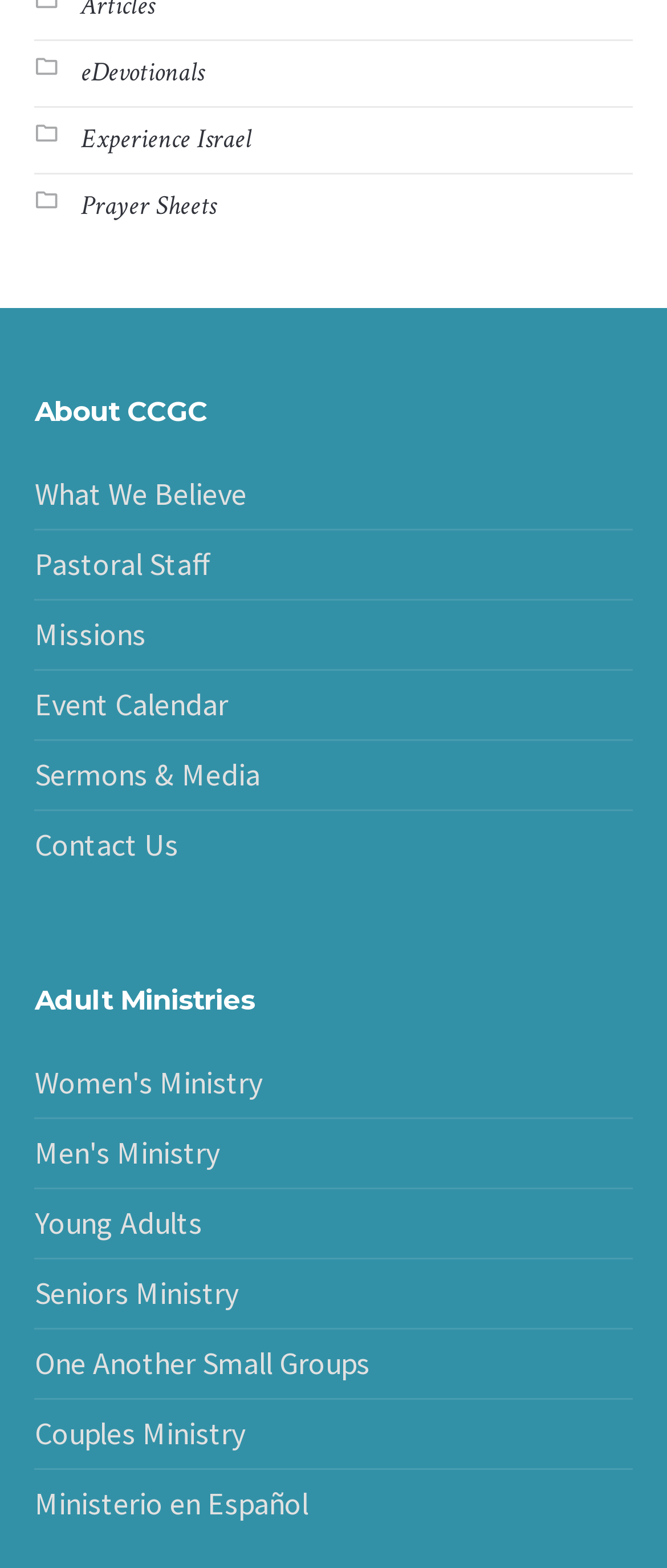What types of ministries are available for adults?
Based on the screenshot, provide a one-word or short-phrase response.

Women's, Men's, Young Adults, etc.